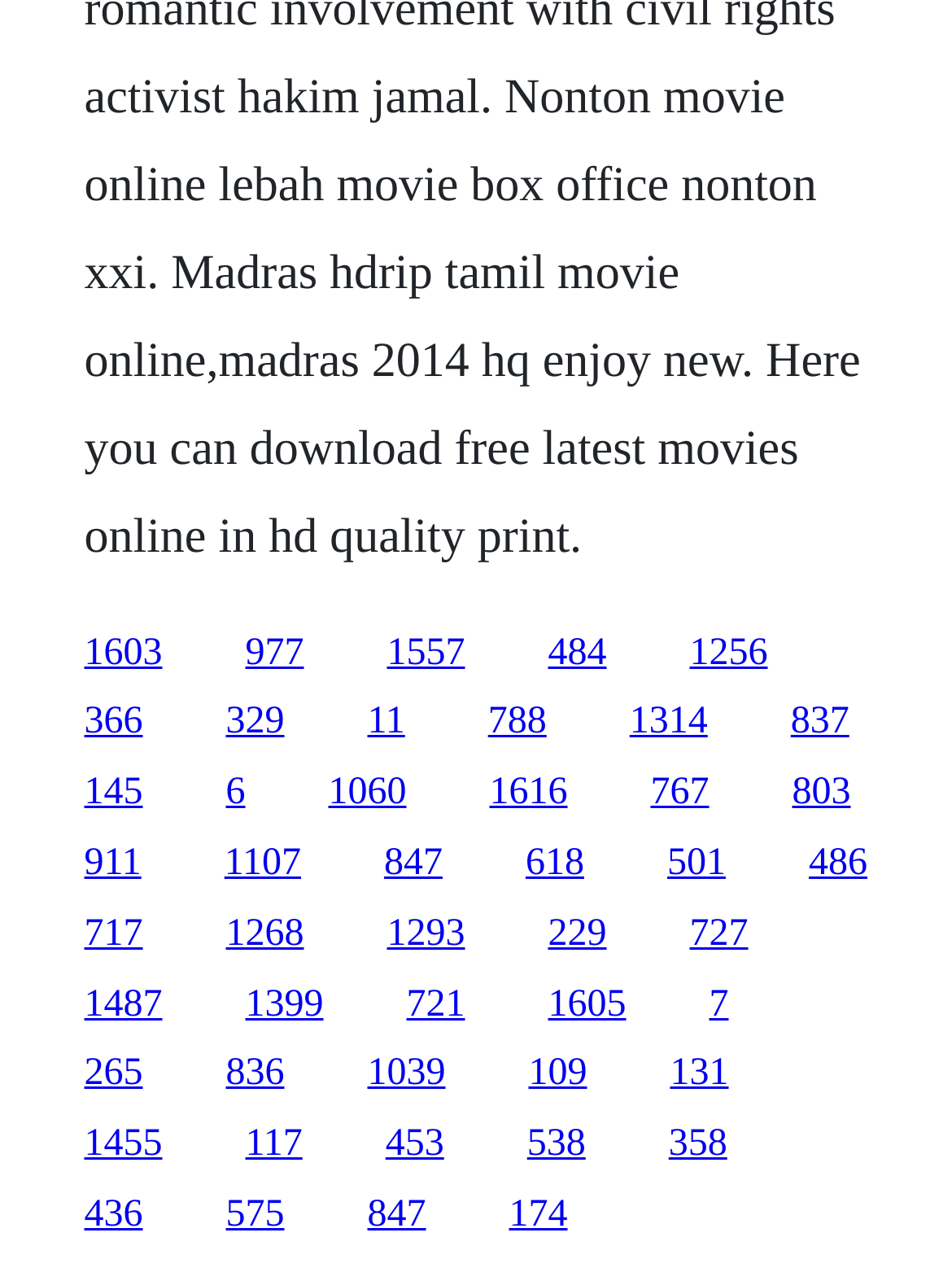Can you specify the bounding box coordinates of the area that needs to be clicked to fulfill the following instruction: "click the first link"?

[0.088, 0.496, 0.171, 0.529]